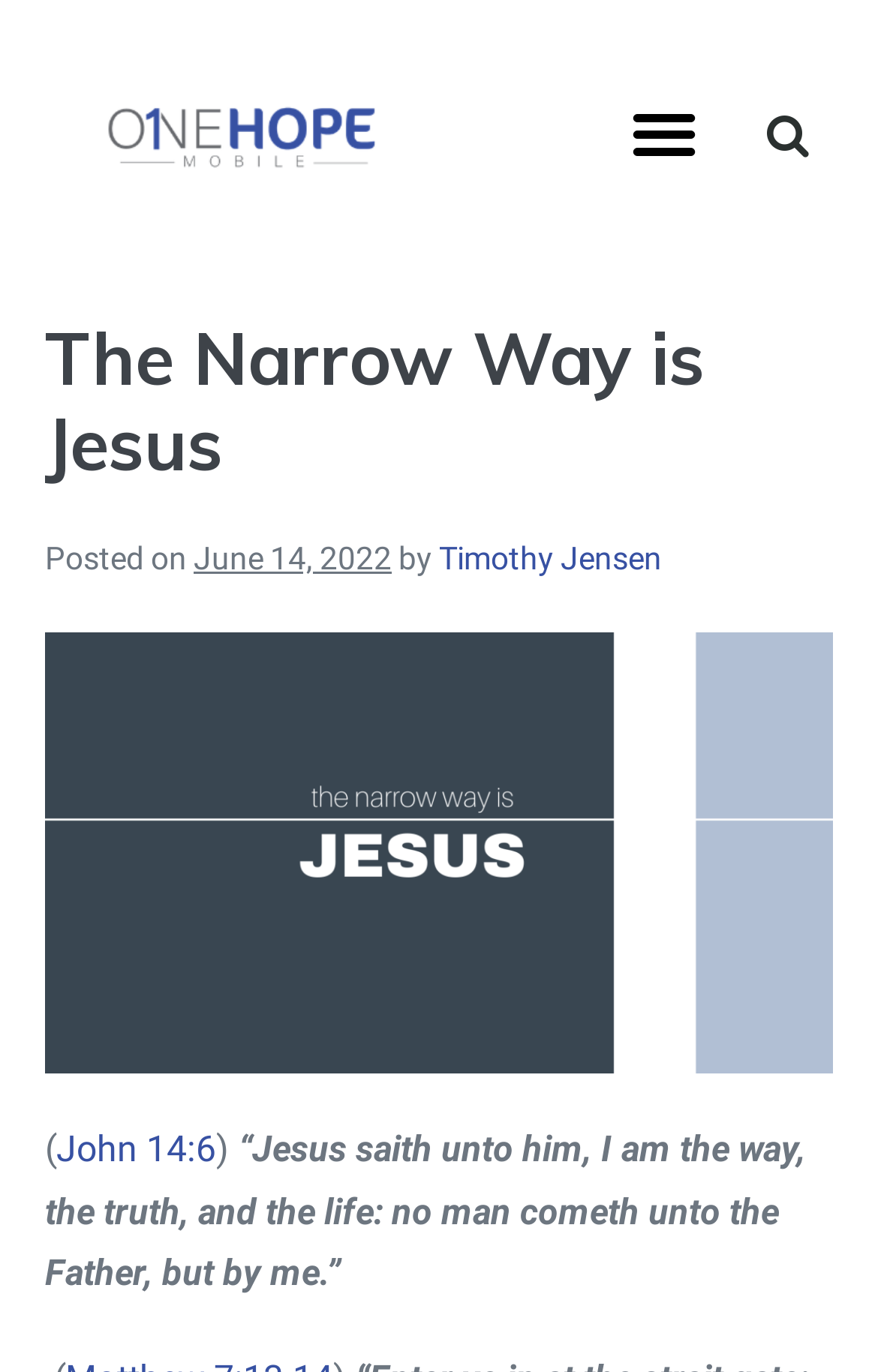Given the content of the image, can you provide a detailed answer to the question?
What is the name of the webpage?

The name of the webpage can be found in the header section of the webpage, where it says 'The Narrow Way is Jesus'.